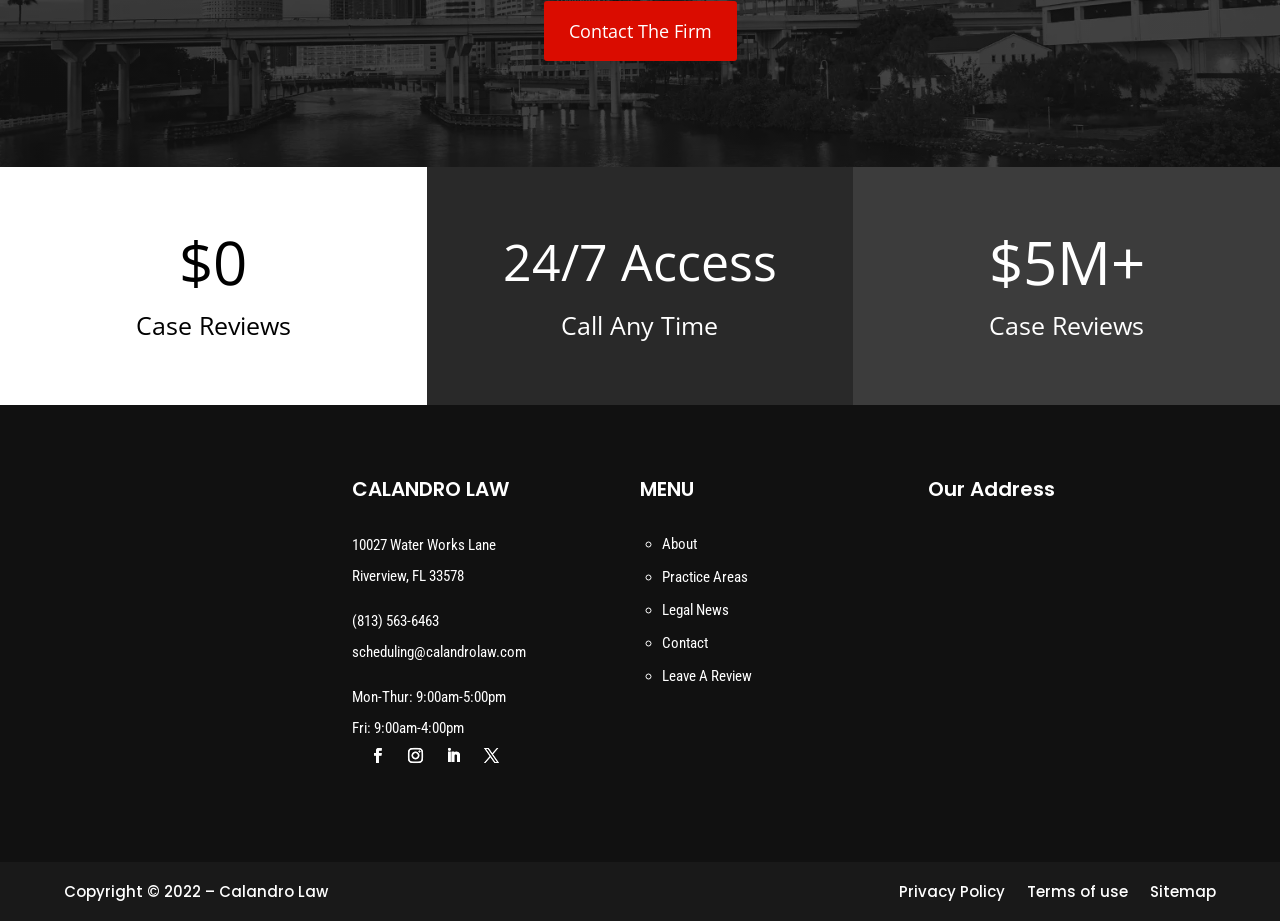Given the webpage screenshot, identify the bounding box of the UI element that matches this description: "Follow".

[0.342, 0.804, 0.366, 0.837]